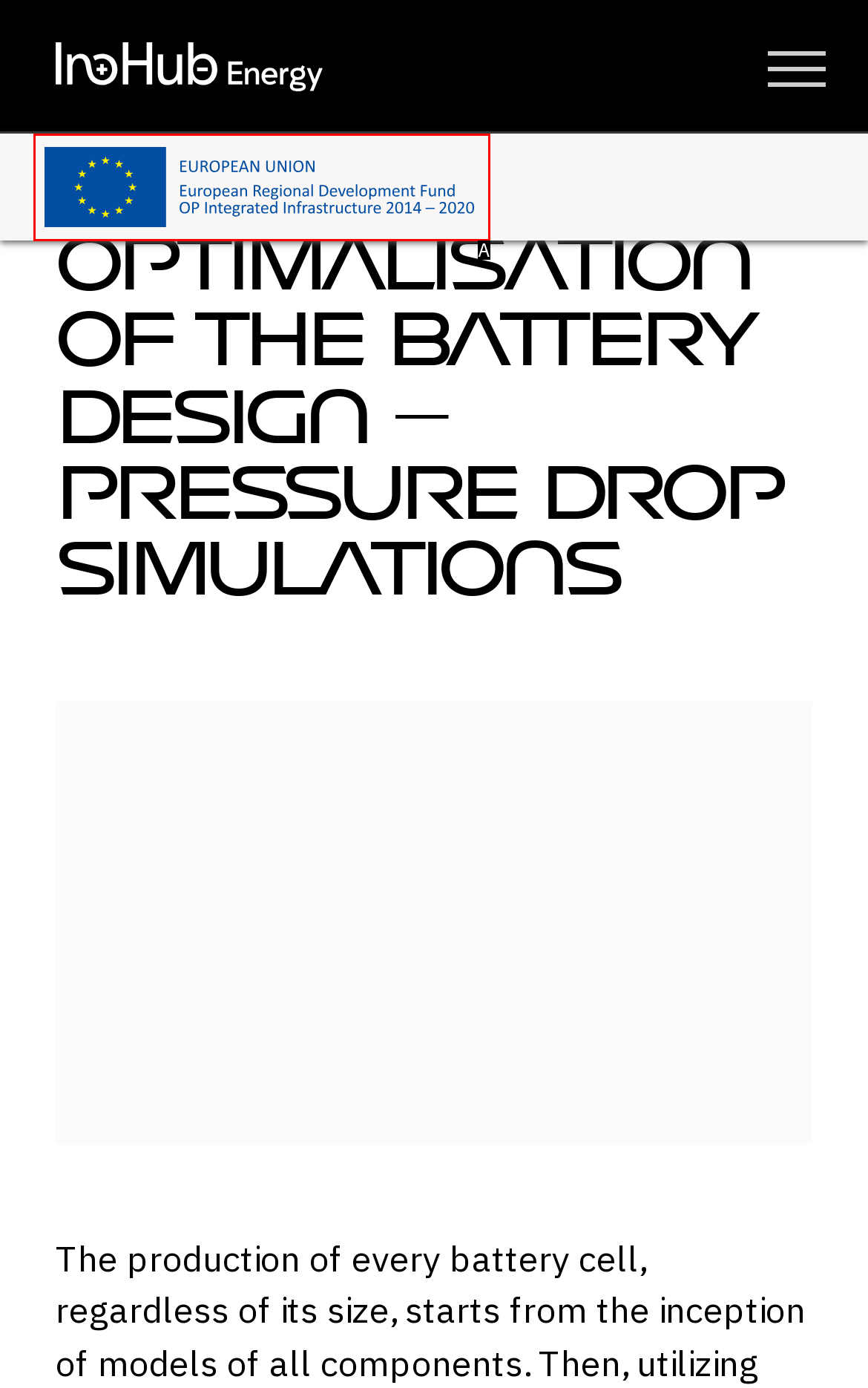Identify the HTML element that best fits the description: English. Respond with the letter of the corresponding element.

None